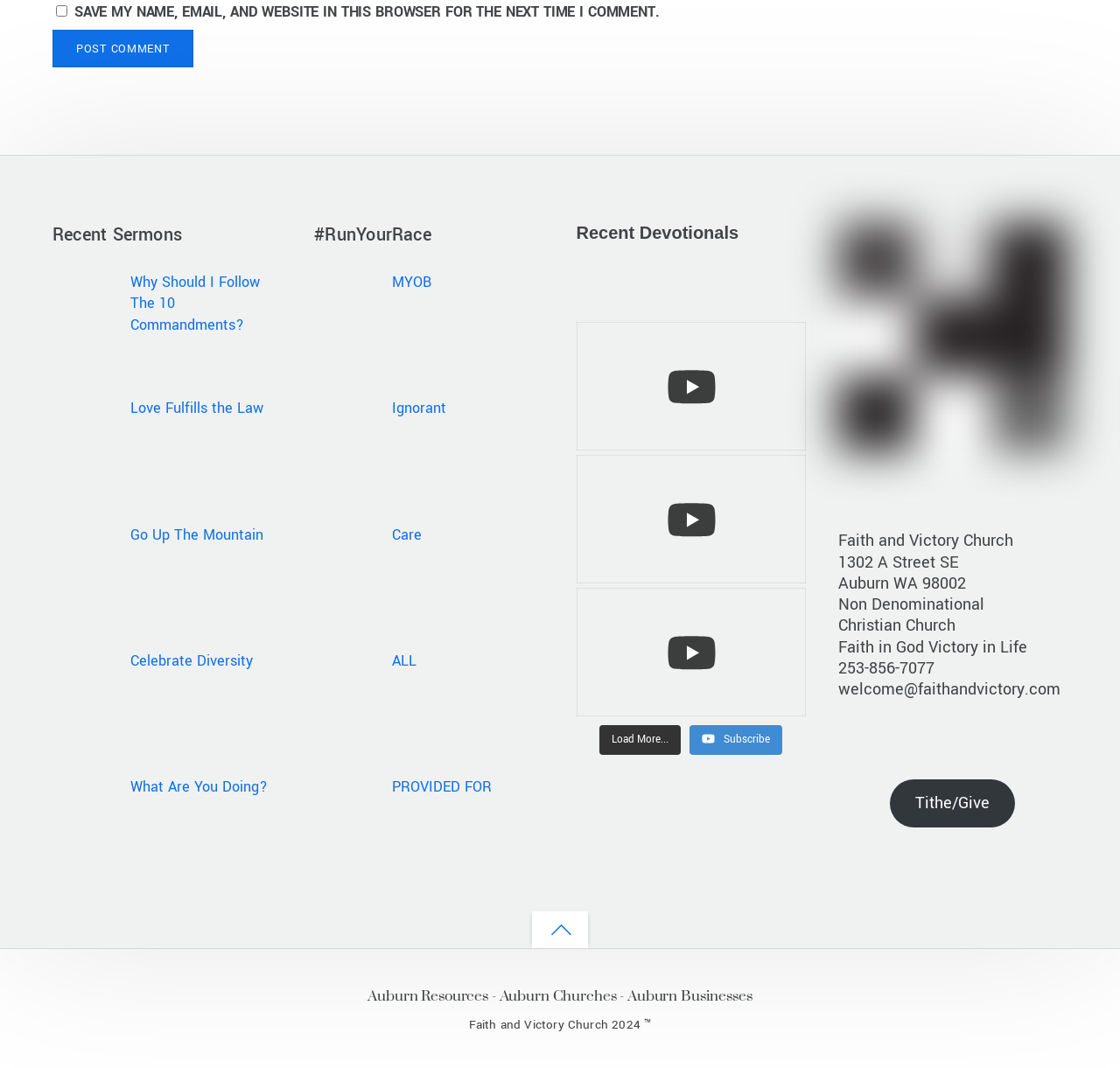Determine the bounding box coordinates of the region to click in order to accomplish the following instruction: "Post a comment". Provide the coordinates as four float numbers between 0 and 1, specifically [left, top, right, bottom].

[0.047, 0.028, 0.172, 0.063]